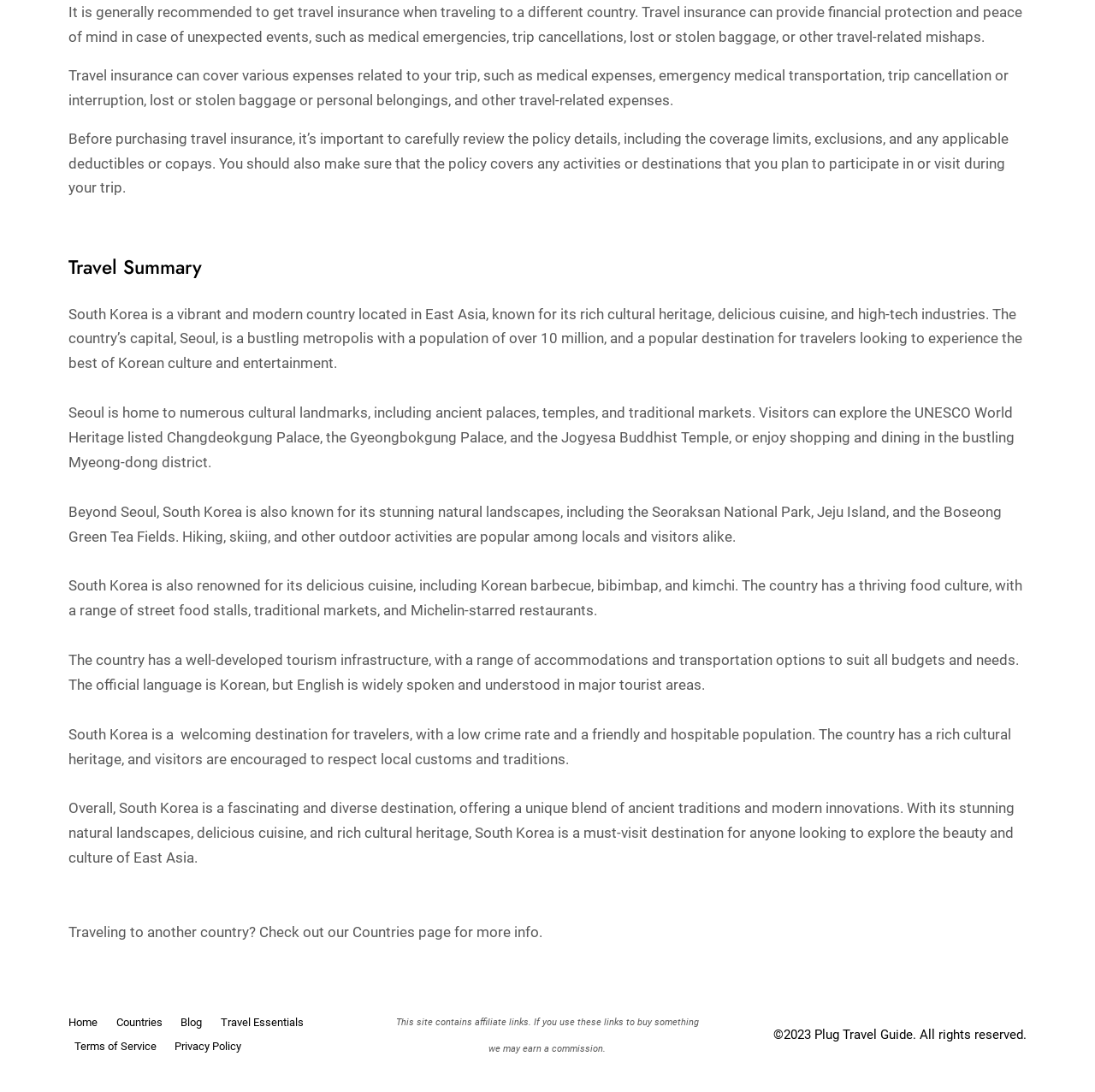Carefully examine the image and provide an in-depth answer to the question: What is the capital of South Korea?

The webpage mentions that Seoul is the capital of South Korea, a bustling metropolis with a population of over 10 million, and a popular destination for travelers looking to experience the best of Korean culture and entertainment.